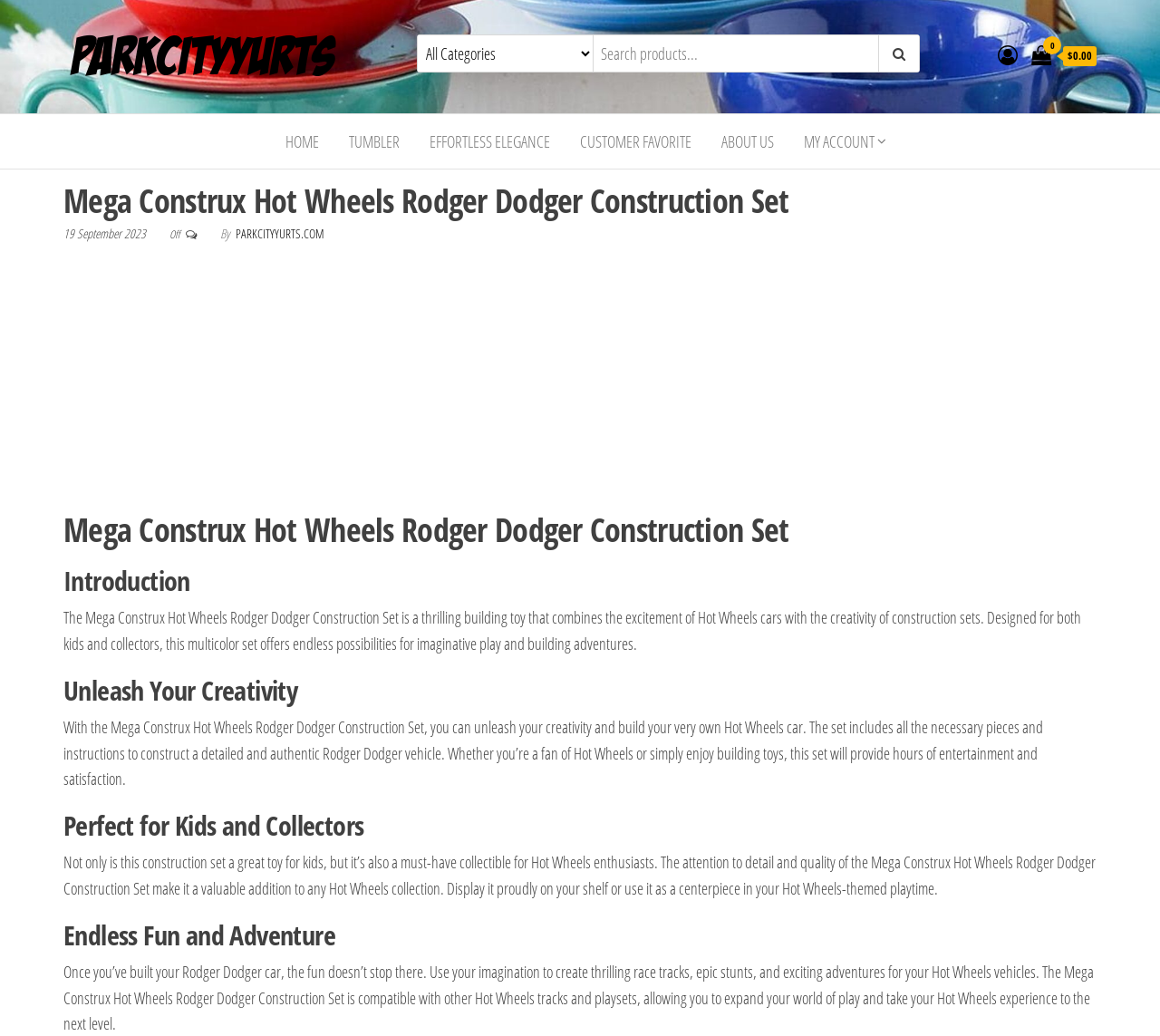Please identify the bounding box coordinates of the element's region that needs to be clicked to fulfill the following instruction: "View shopping cart". The bounding box coordinates should consist of four float numbers between 0 and 1, i.e., [left, top, right, bottom].

[0.889, 0.044, 0.945, 0.065]